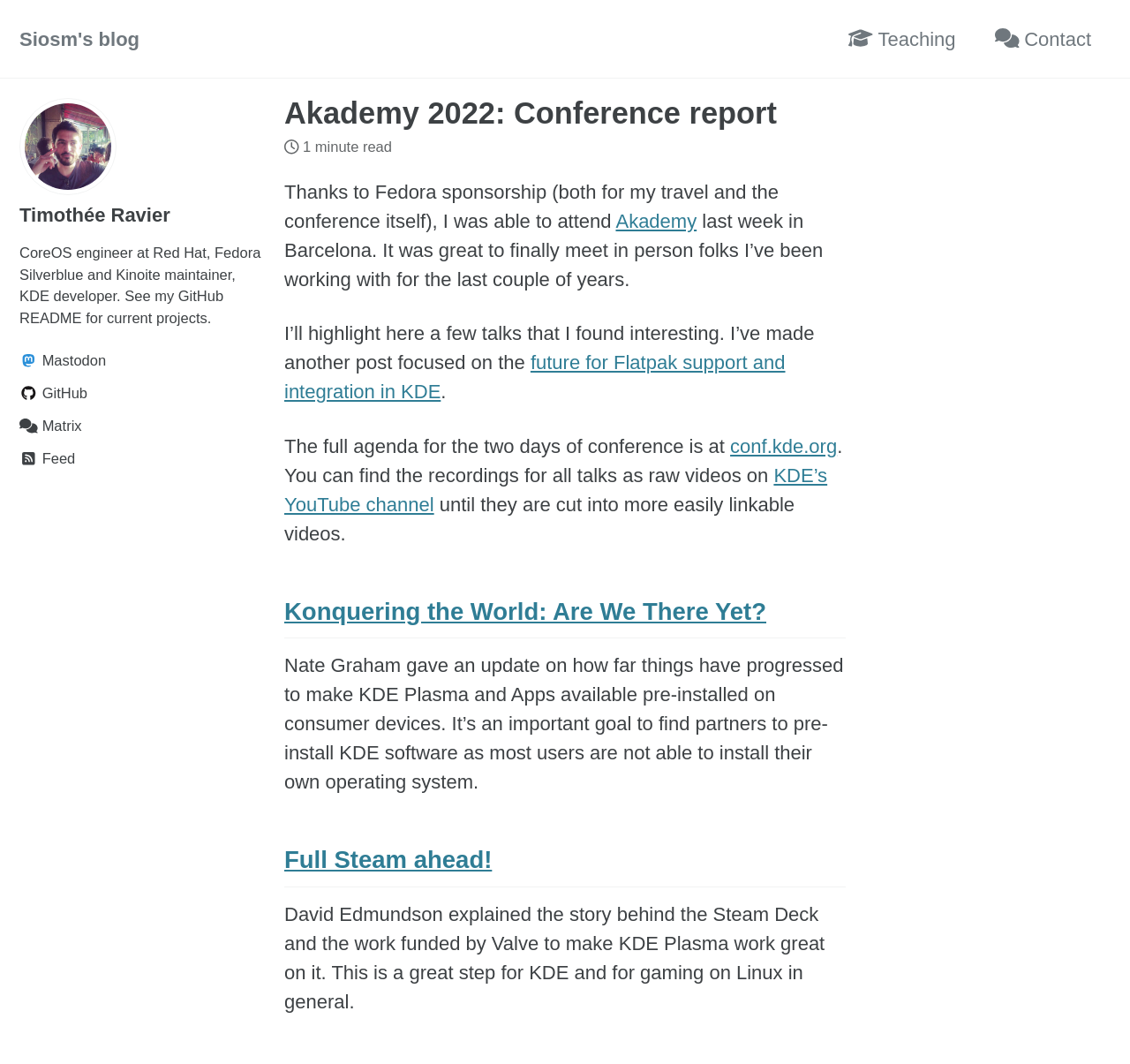Determine the bounding box coordinates of the region I should click to achieve the following instruction: "visit Teaching page". Ensure the bounding box coordinates are four float numbers between 0 and 1, i.e., [left, top, right, bottom].

[0.751, 0.023, 0.846, 0.05]